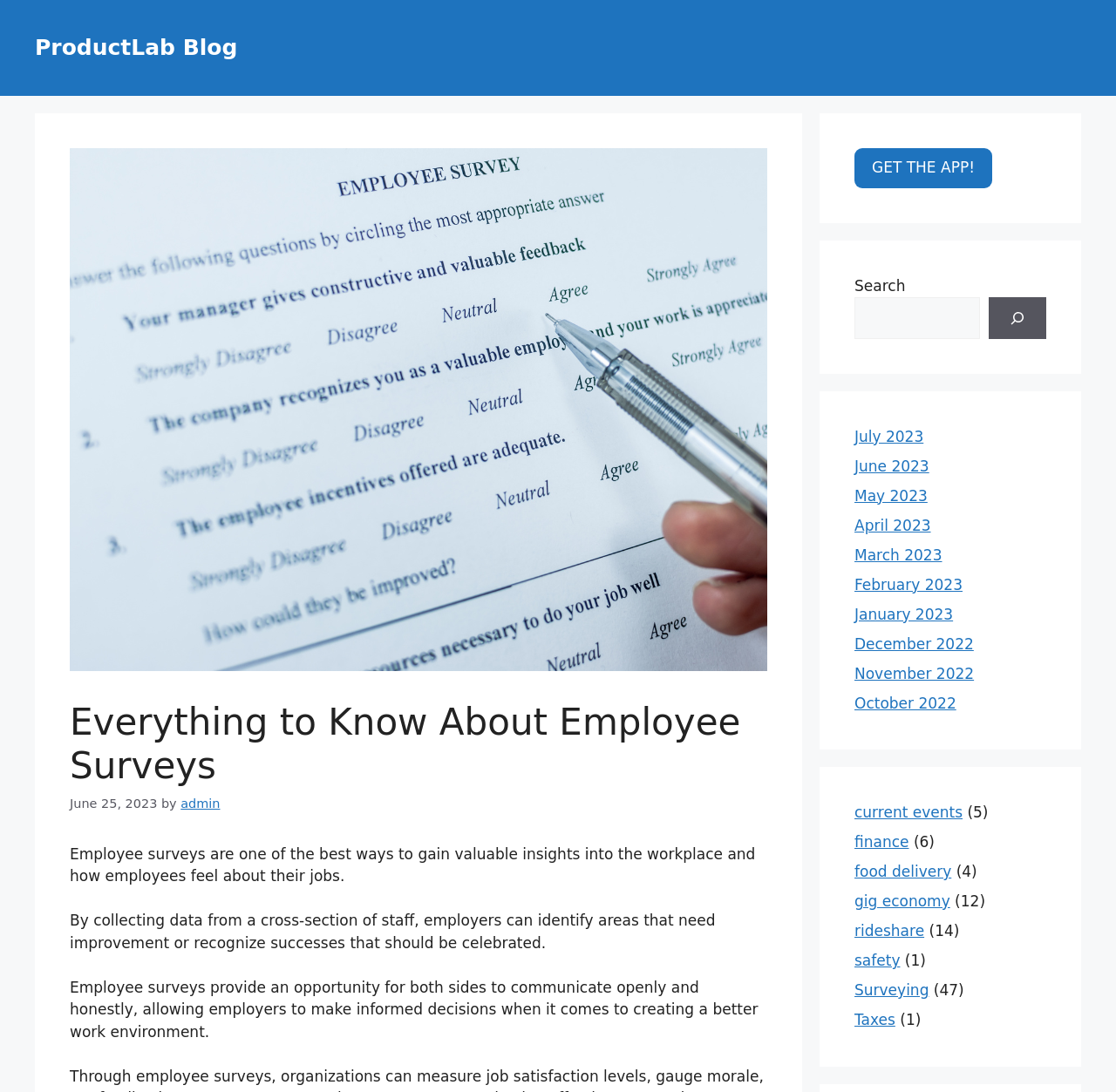Provide the bounding box coordinates of the HTML element described as: "January 2023". The bounding box coordinates should be four float numbers between 0 and 1, i.e., [left, top, right, bottom].

[0.766, 0.554, 0.854, 0.57]